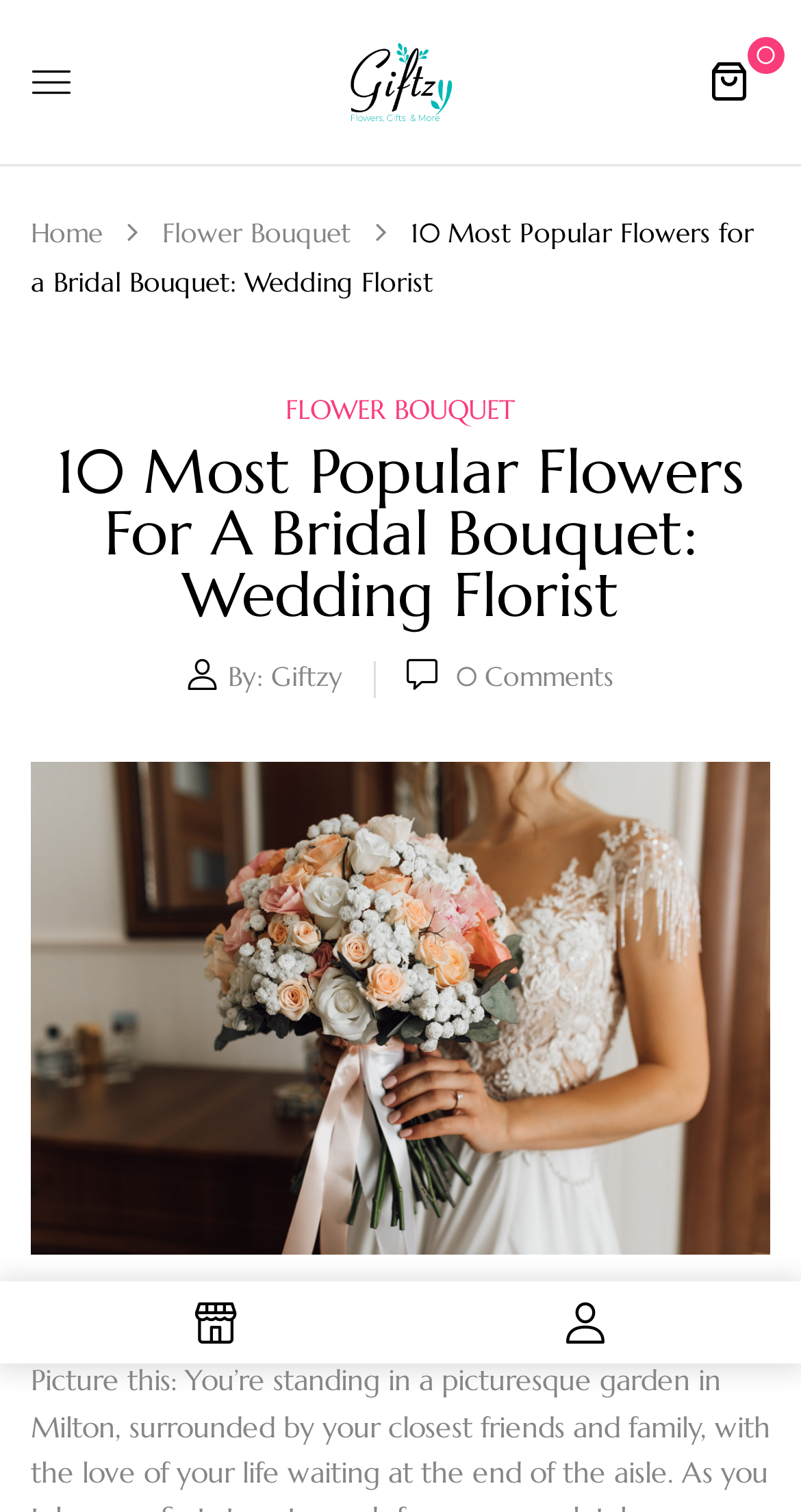Could you find the bounding box coordinates of the clickable area to complete this instruction: "Click the Home button"?

[0.038, 0.142, 0.128, 0.165]